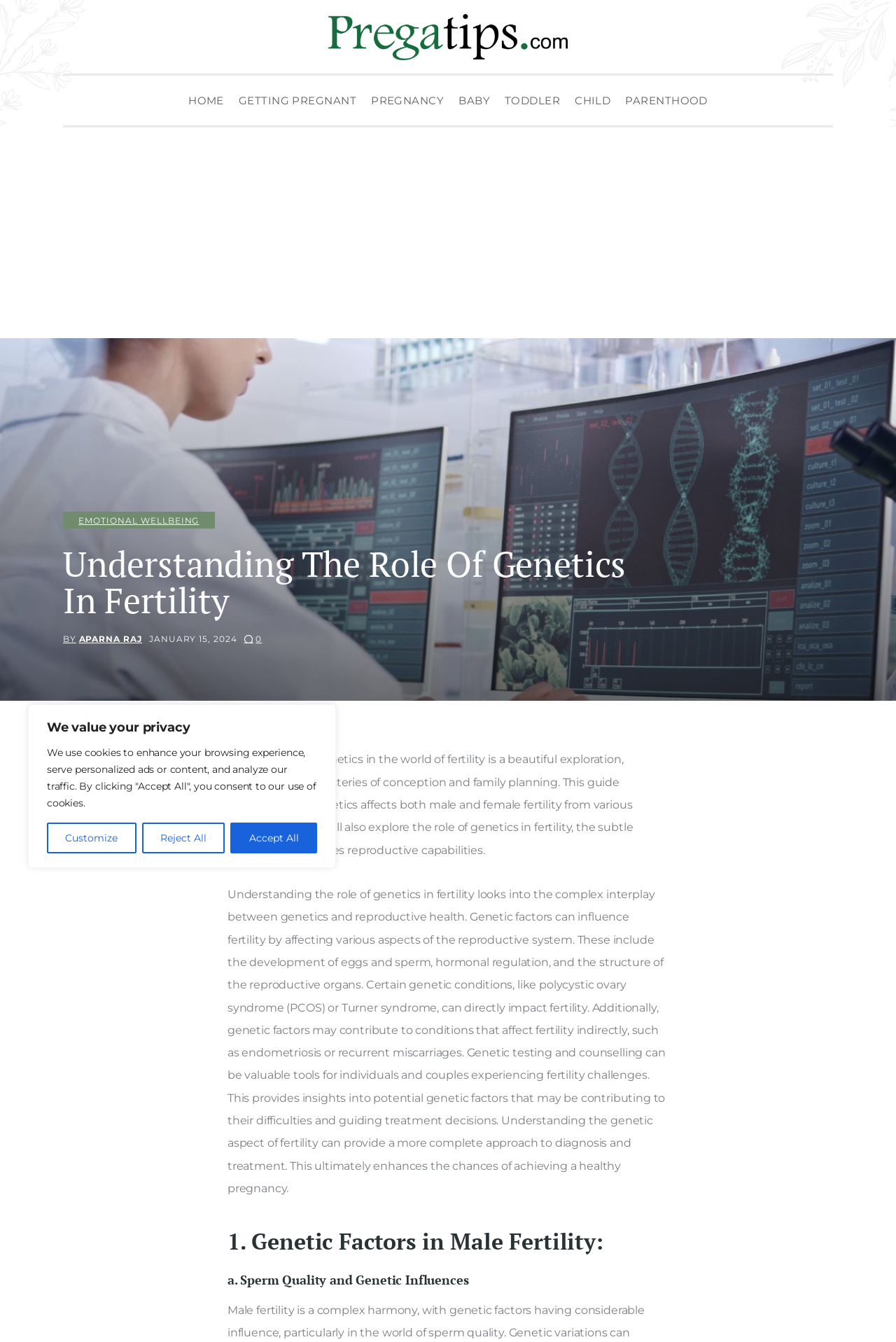Please provide the bounding box coordinates for the element that needs to be clicked to perform the following instruction: "Click the 'GETTING PREGNANT' link". The coordinates should be given as four float numbers between 0 and 1, i.e., [left, top, right, bottom].

[0.258, 0.062, 0.406, 0.089]